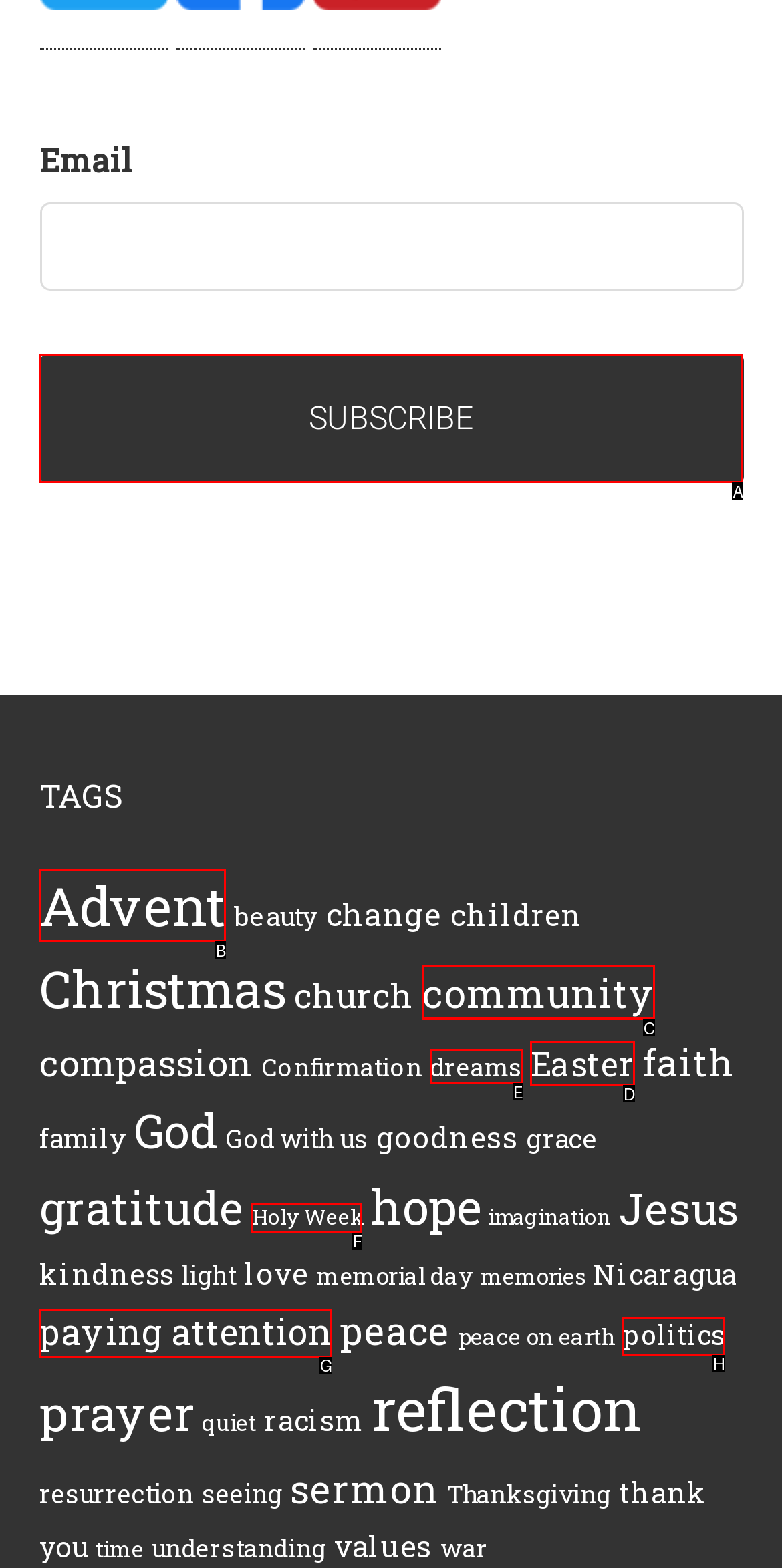Given the task: Subscribe to the newsletter, indicate which boxed UI element should be clicked. Provide your answer using the letter associated with the correct choice.

A